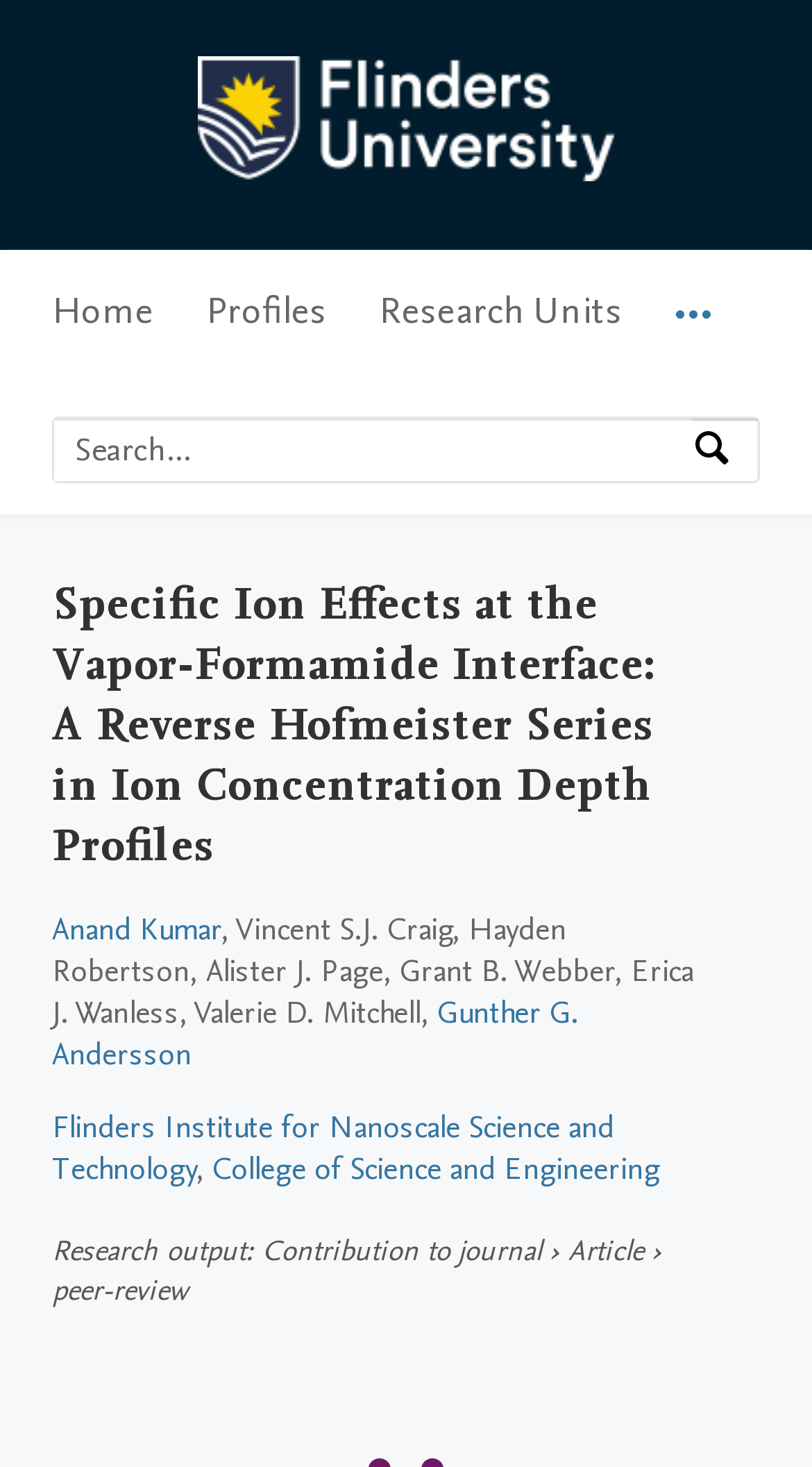Please predict the bounding box coordinates of the element's region where a click is necessary to complete the following instruction: "Search by expertise, name or affiliation". The coordinates should be represented by four float numbers between 0 and 1, i.e., [left, top, right, bottom].

[0.067, 0.285, 0.851, 0.327]